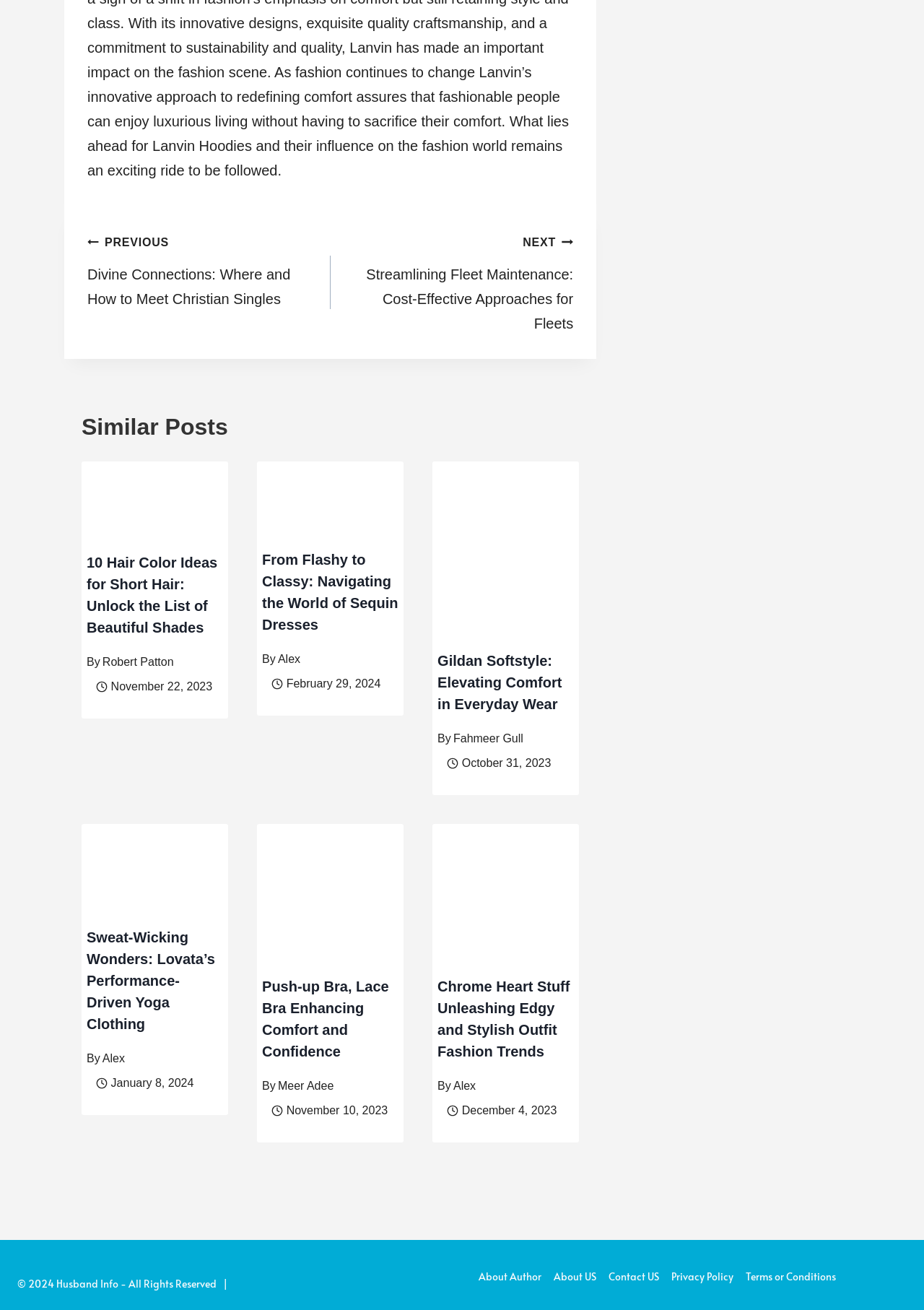Please find the bounding box coordinates of the element that needs to be clicked to perform the following instruction: "Click on the 'About Author' link in the footer". The bounding box coordinates should be four float numbers between 0 and 1, represented as [left, top, right, bottom].

[0.512, 0.963, 0.593, 0.986]